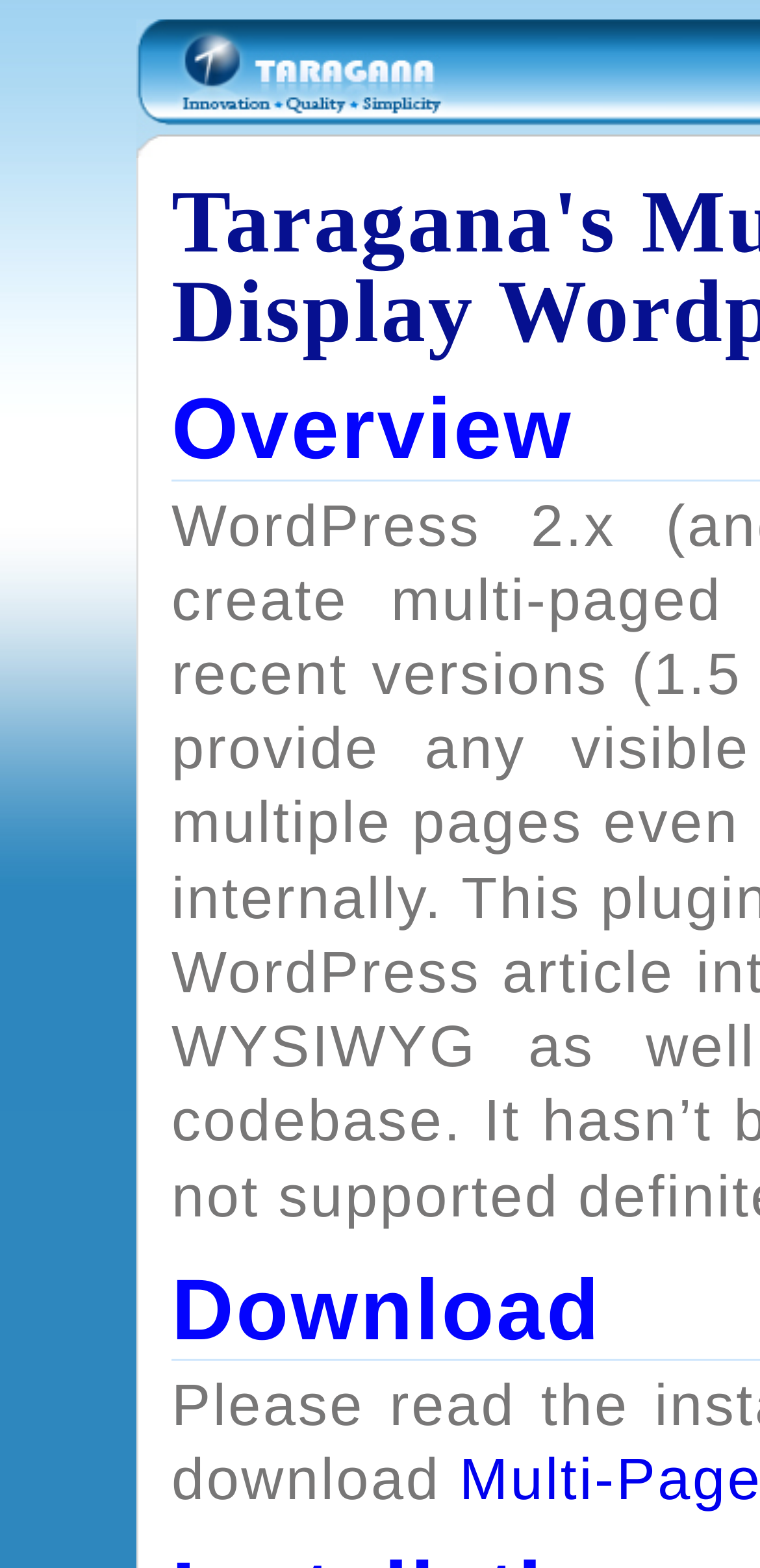What is the main heading displayed on the webpage? Please provide the text.

Taragana's Multi-Page Display Wordpress Plugin